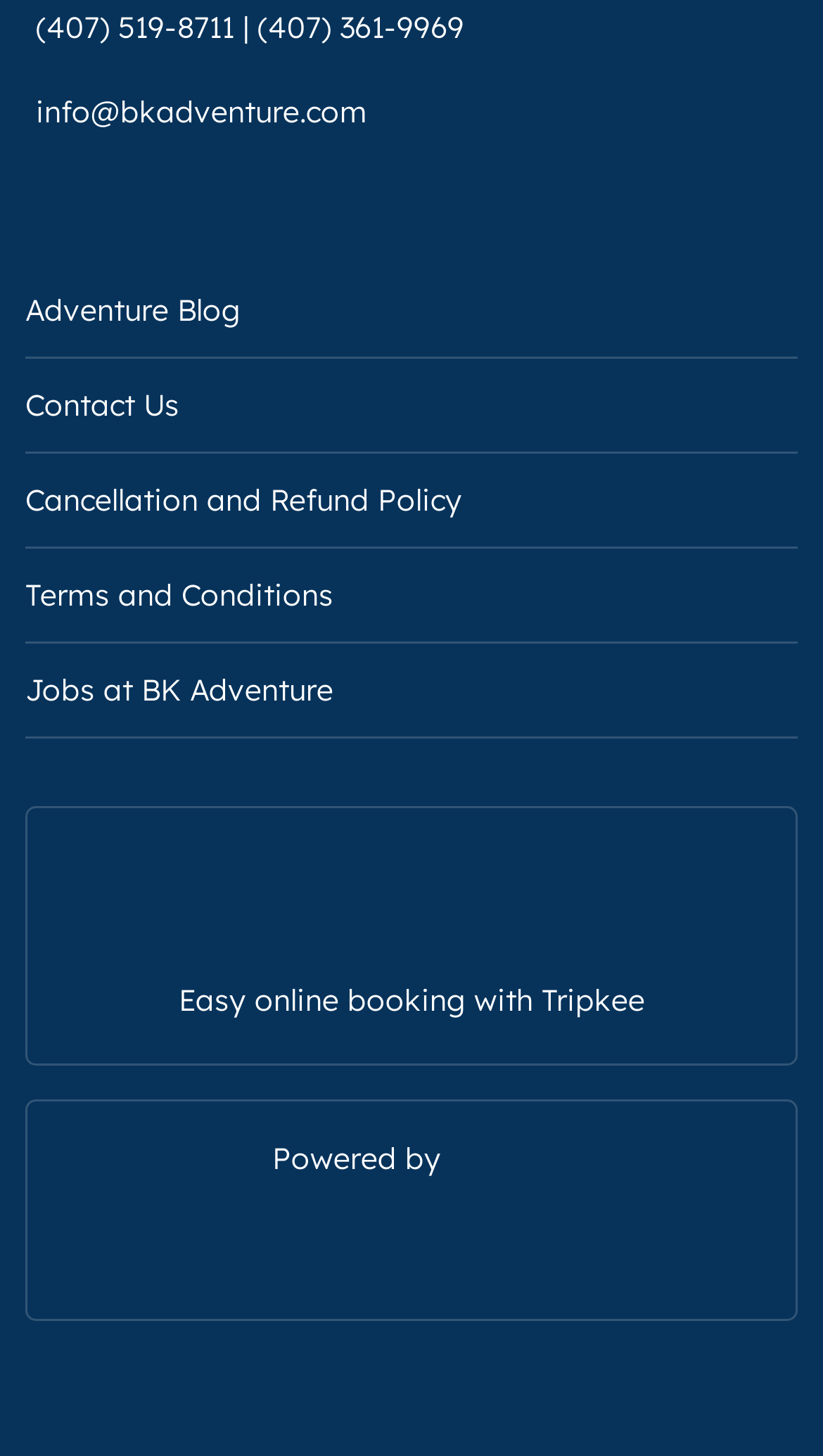Locate the bounding box coordinates of the clickable region necessary to complete the following instruction: "Send an email to info@bkadventure.com". Provide the coordinates in the format of four float numbers between 0 and 1, i.e., [left, top, right, bottom].

[0.044, 0.063, 0.446, 0.089]